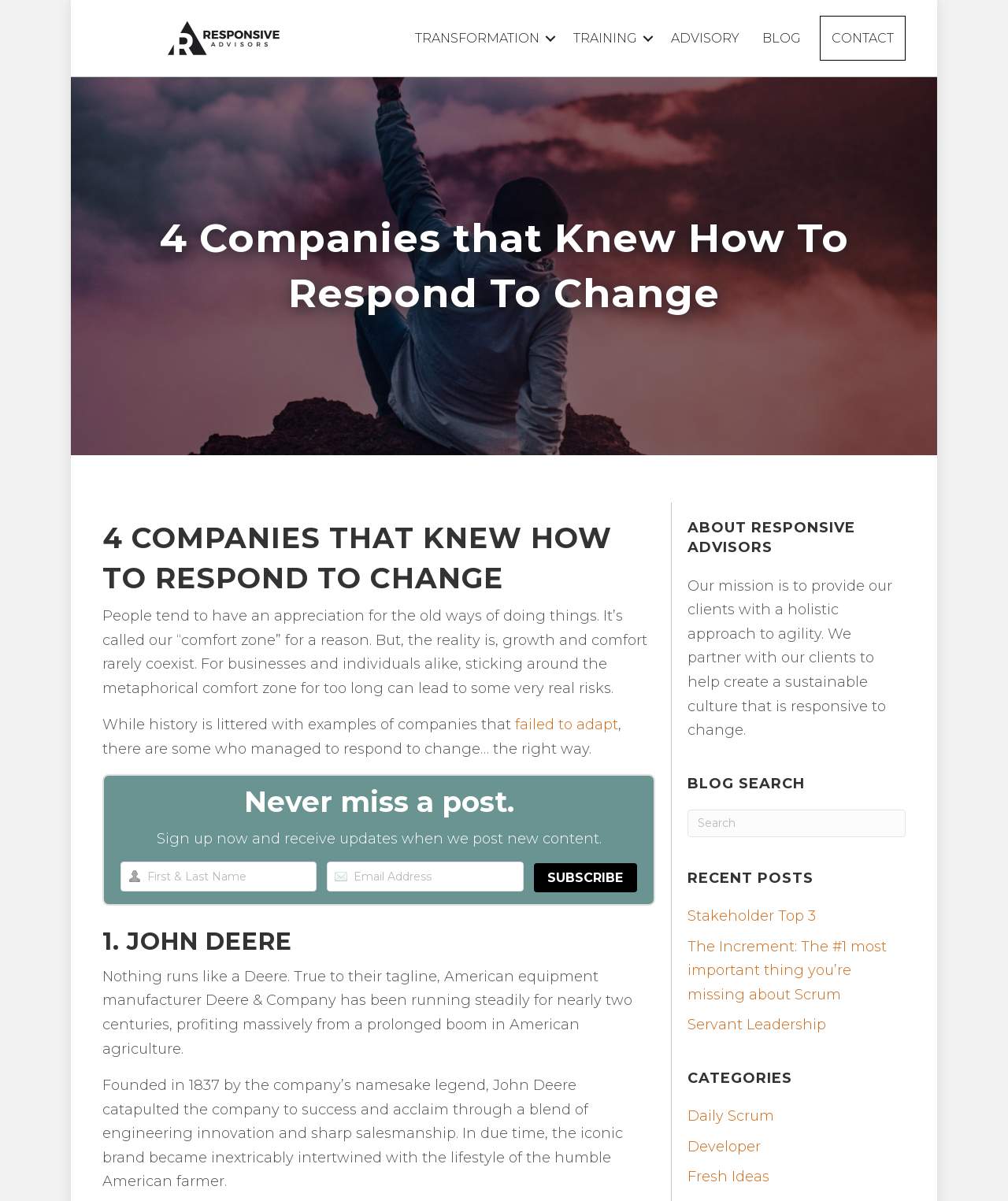Please specify the bounding box coordinates of the clickable section necessary to execute the following command: "Read the blog post about JOHN DEERE".

[0.102, 0.77, 0.65, 0.798]